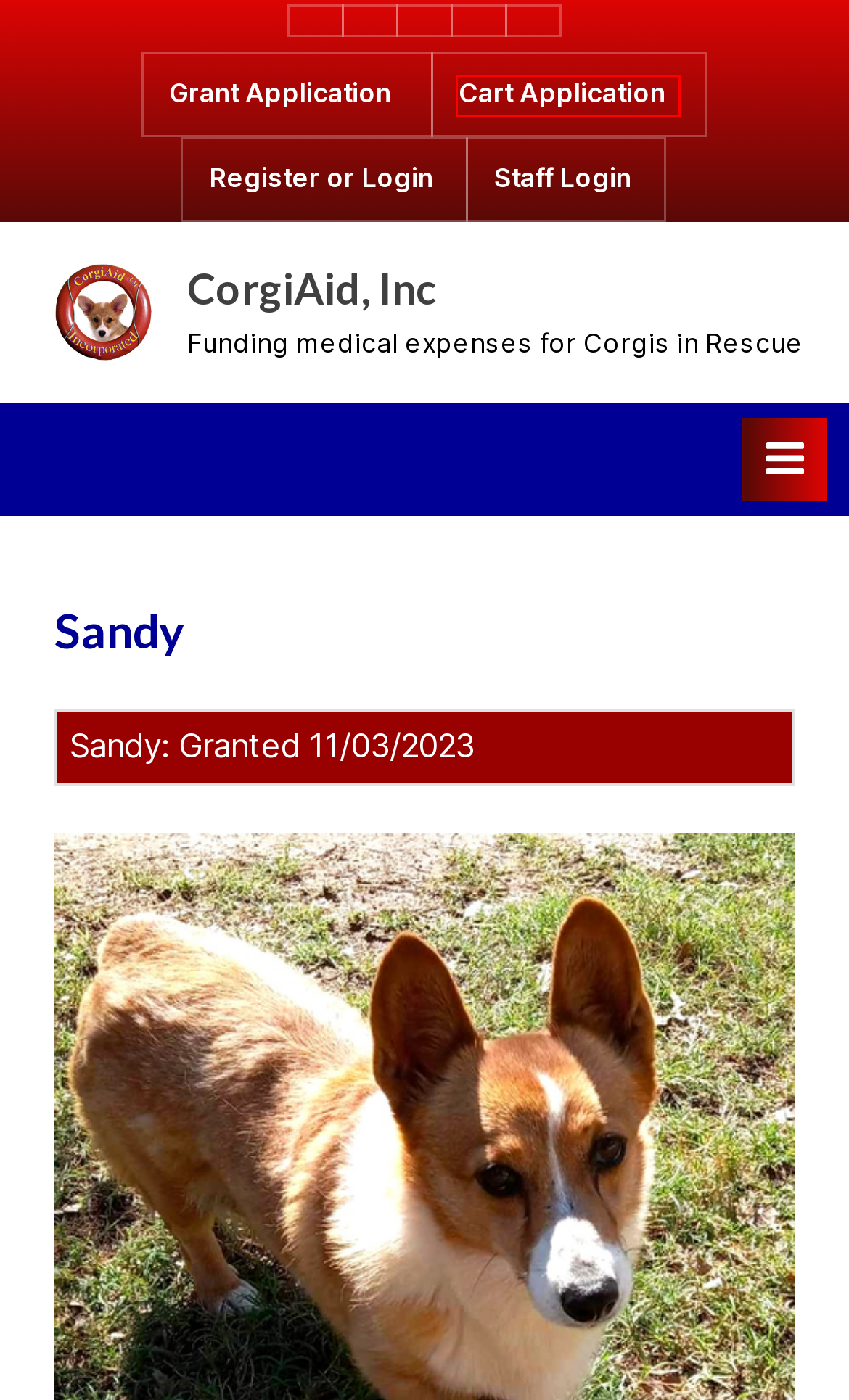Consider the screenshot of a webpage with a red bounding box and select the webpage description that best describes the new page that appears after clicking the element inside the red box. Here are the candidates:
A. CorgiAid Grant Application   – CorgiAid, Inc
B. Staff Login – CorgiAid, Inc
C. Dogs Helped 2017 – CorgiAid, Inc
D. CorgiAid, Inc – Funding medical expenses for Corgis in Rescue
E. CorgiAid Cart Application  – CorgiAid, Inc
F. CorgiAid, Inc
G. Dogs Helped 2013 – CorgiAid, Inc
H. admin – CorgiAid, Inc

E